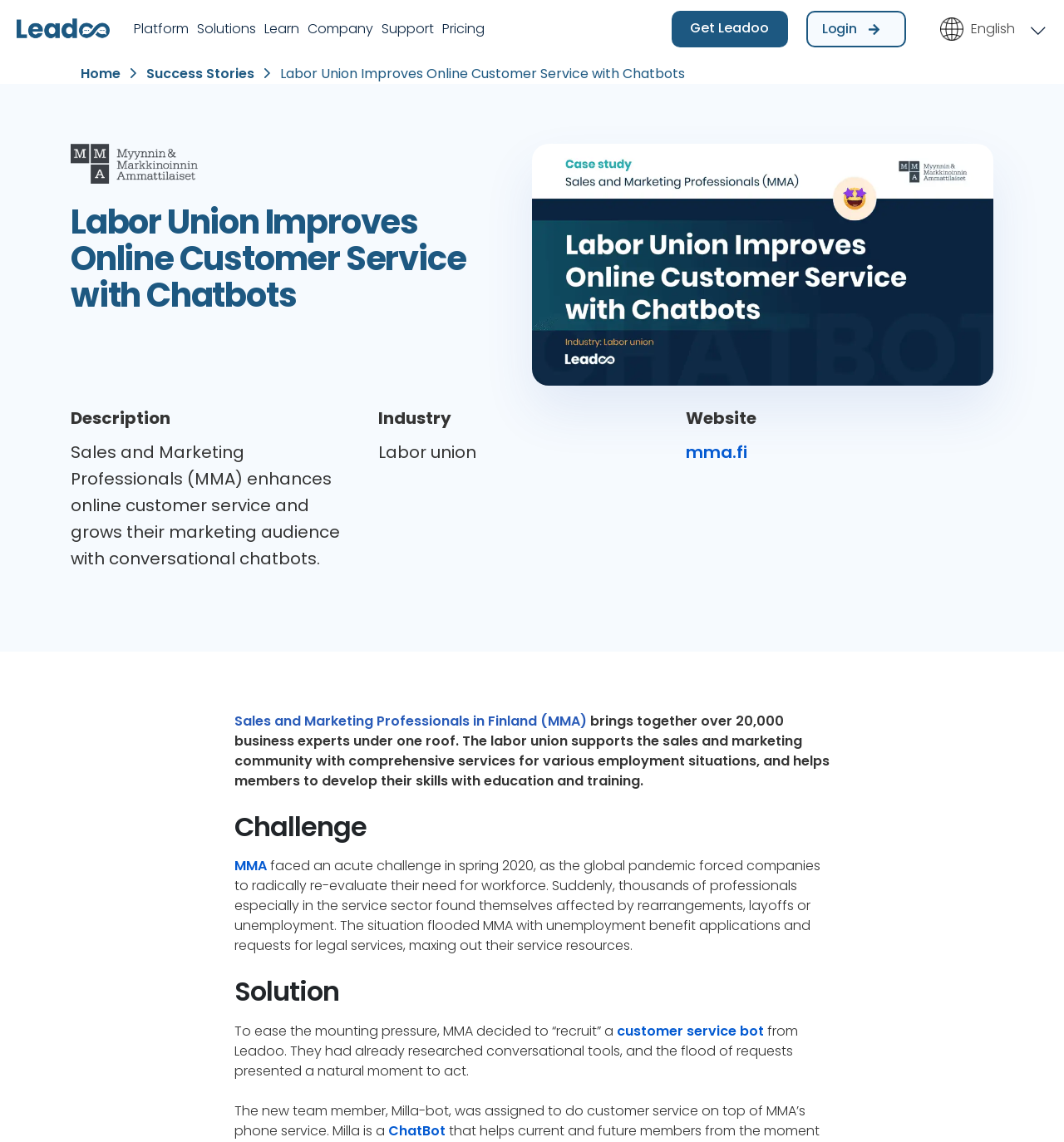Find the bounding box coordinates for the HTML element described as: "English". The coordinates should consist of four float values between 0 and 1, i.e., [left, top, right, bottom].

[0.884, 0.017, 0.984, 0.034]